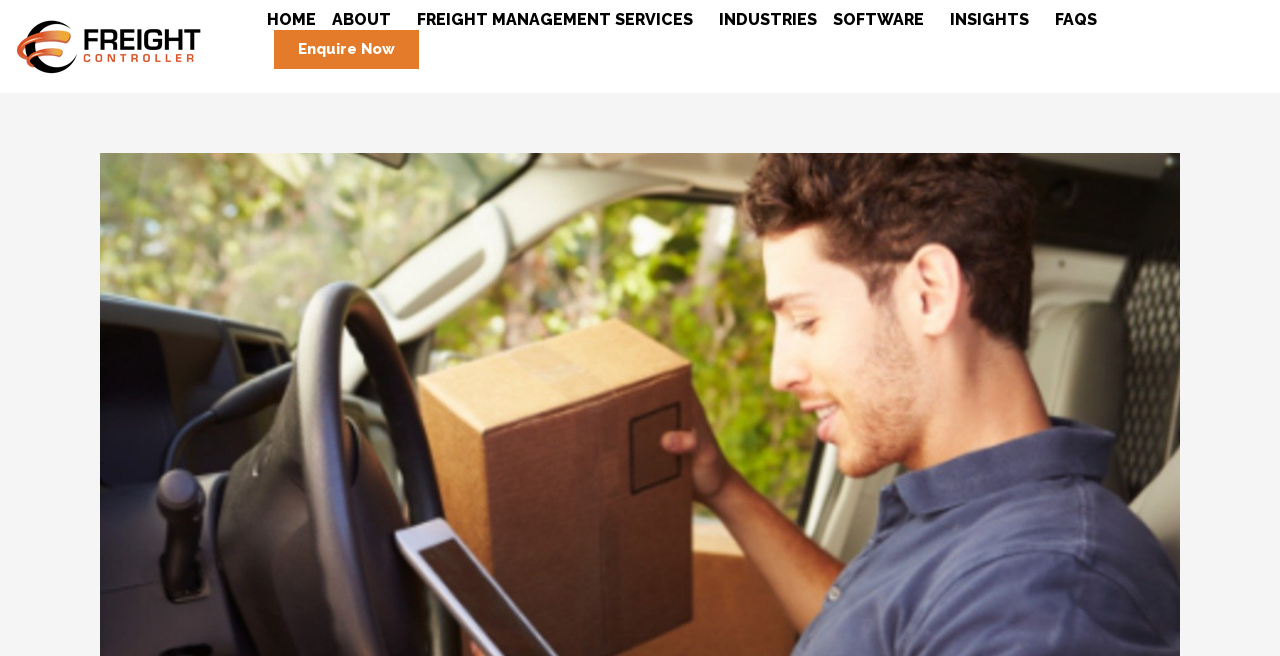What is the name of the company?
Please use the image to provide an in-depth answer to the question.

The name of the company can be found in the top-left corner of the webpage, where it is written as 'Sign-on-Glass App Case Study - Freight Controller'. The 'Freight Controller' part is a link and also has an associated image.